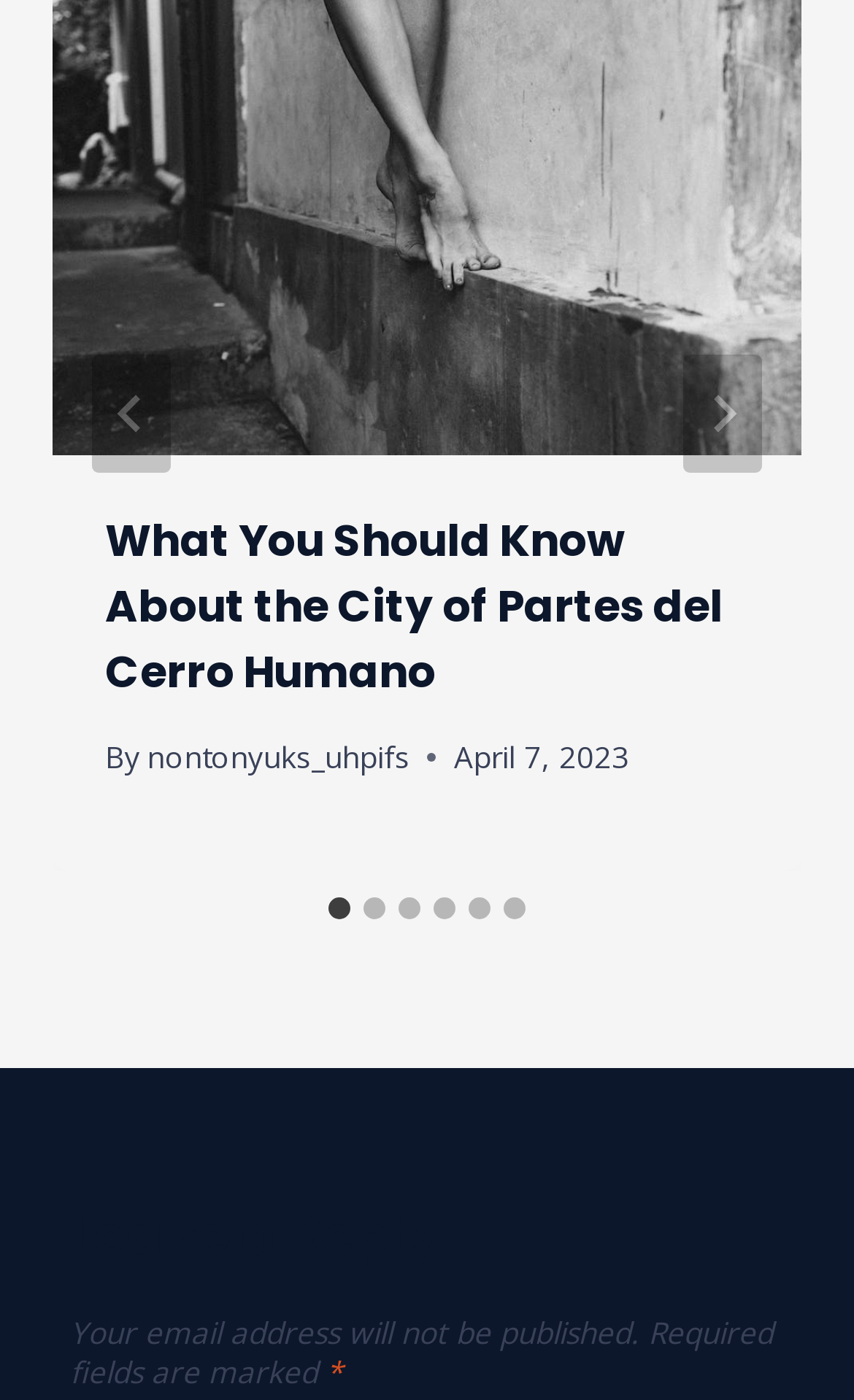Please answer the following question using a single word or phrase: 
What is the title of the article?

What You Should Know About the City of Partes del Cerro Humano